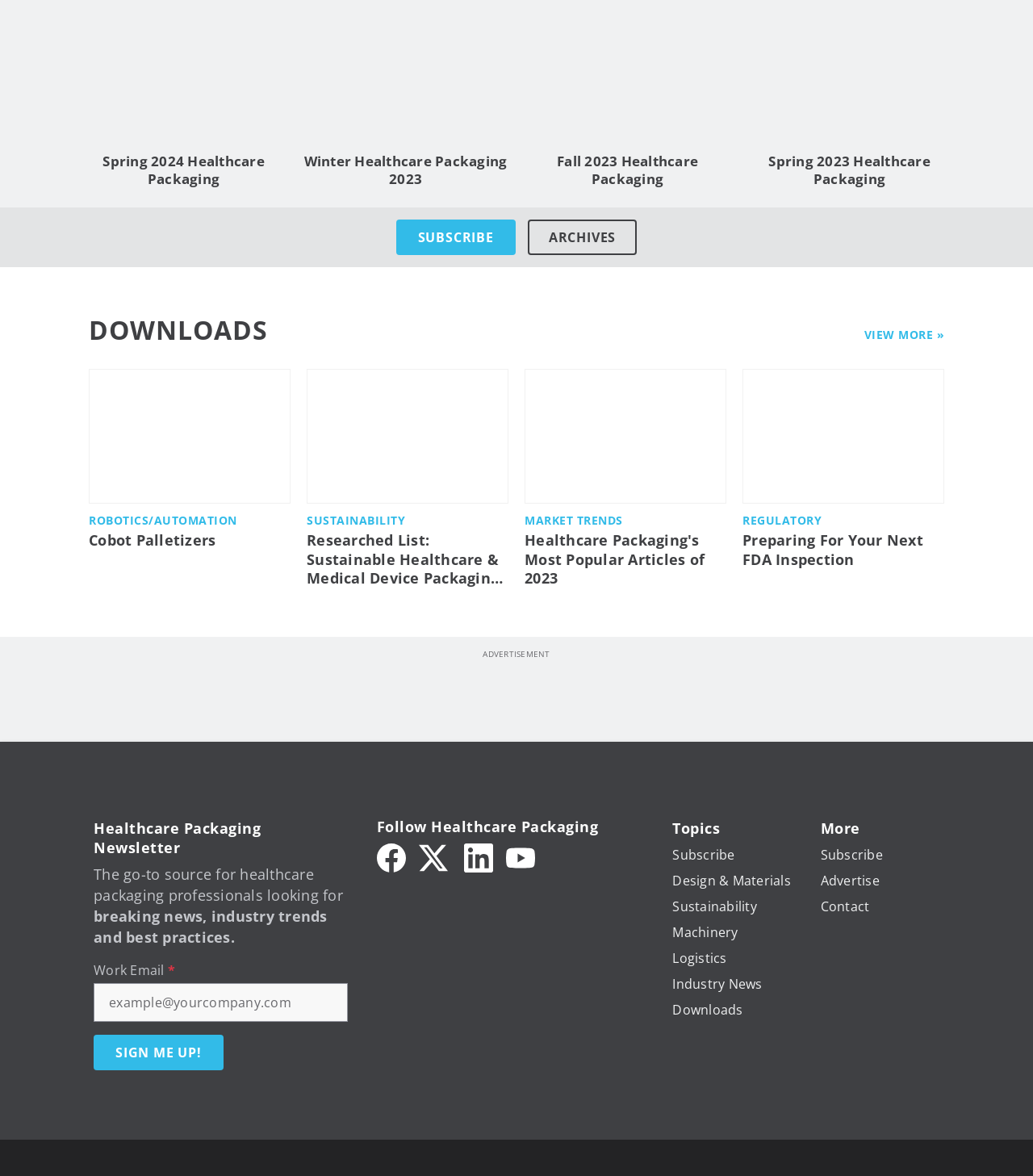Using the details from the image, please elaborate on the following question: What can be downloaded from this webpage?

The 'DOWNLOADS' link and the 'Downloads' section in the footer suggest that users can download articles and resources related to healthcare packaging from this webpage.